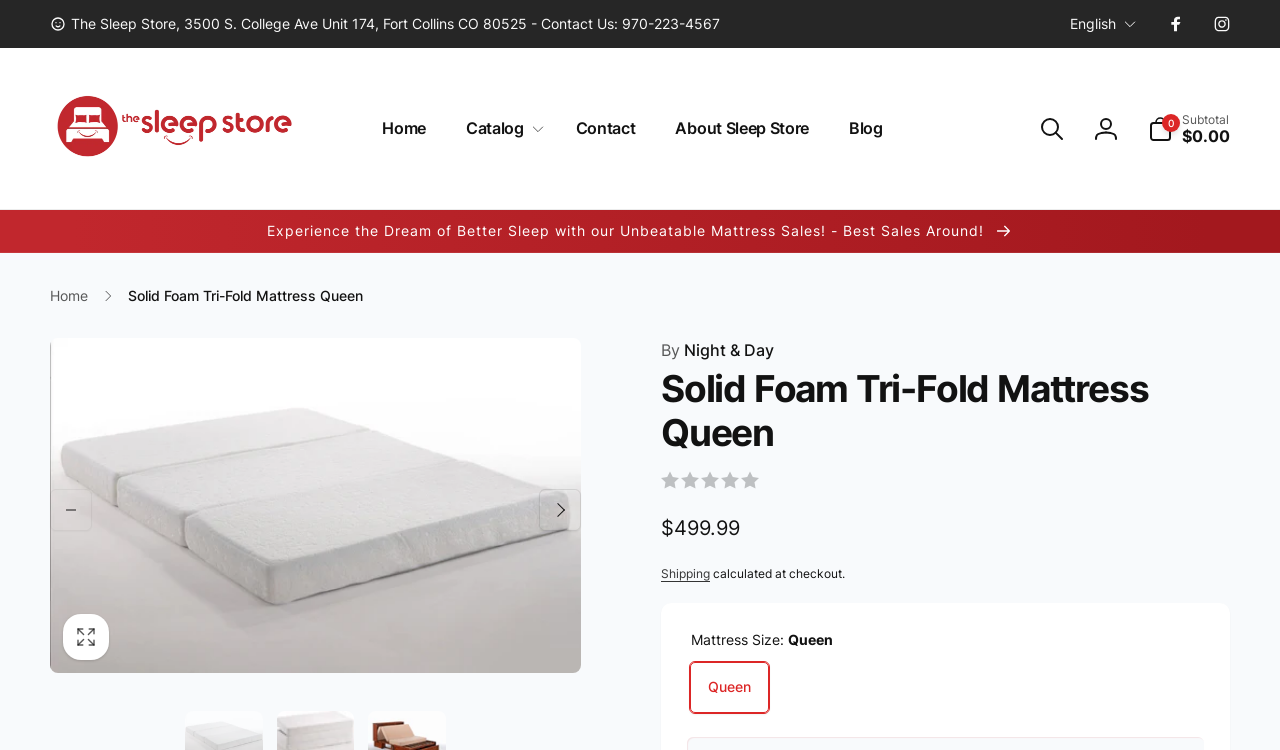Please extract the primary headline from the webpage.

Solid Foam Tri-Fold Mattress Queen